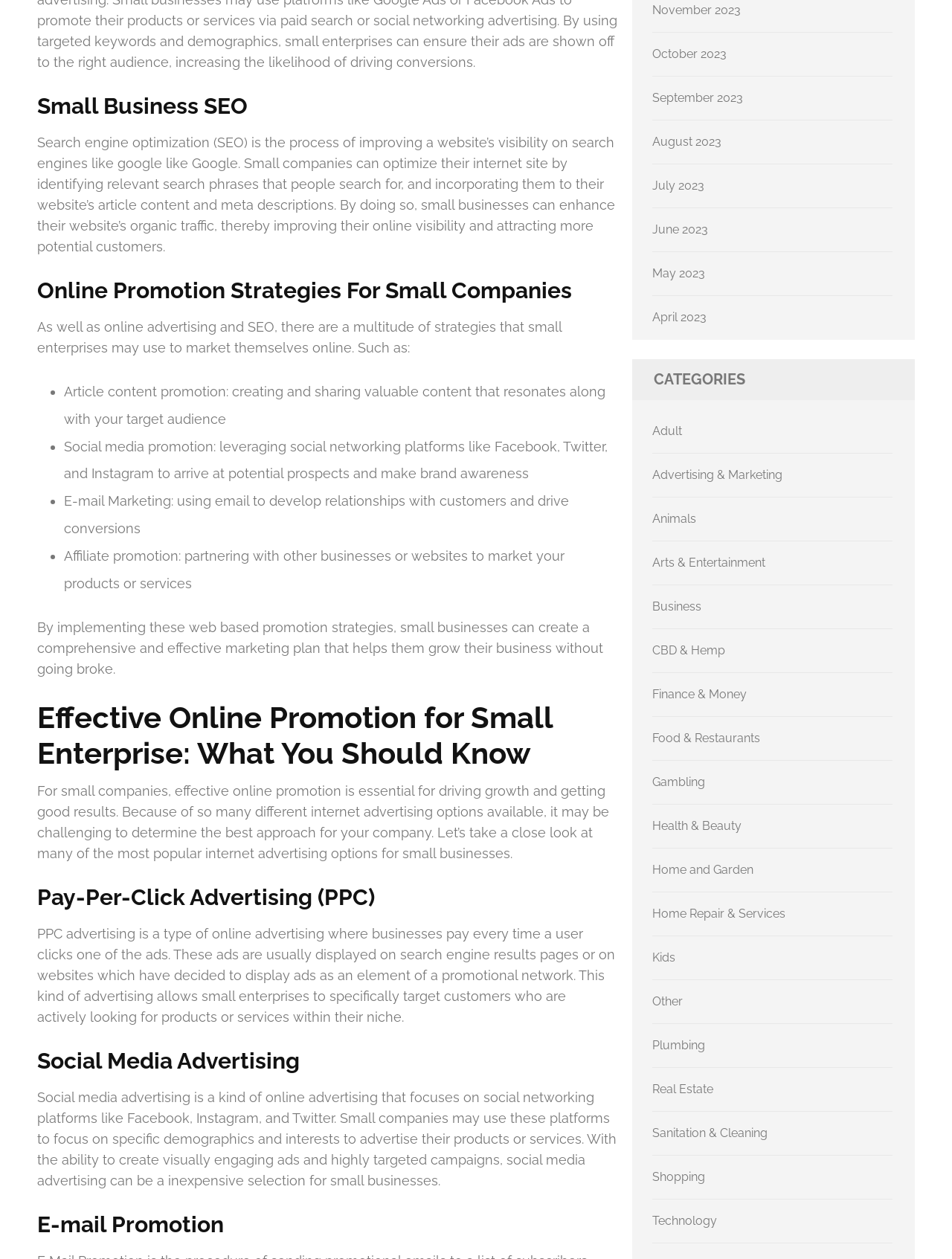Using the description "September 2023", predict the bounding box of the relevant HTML element.

[0.685, 0.072, 0.78, 0.084]